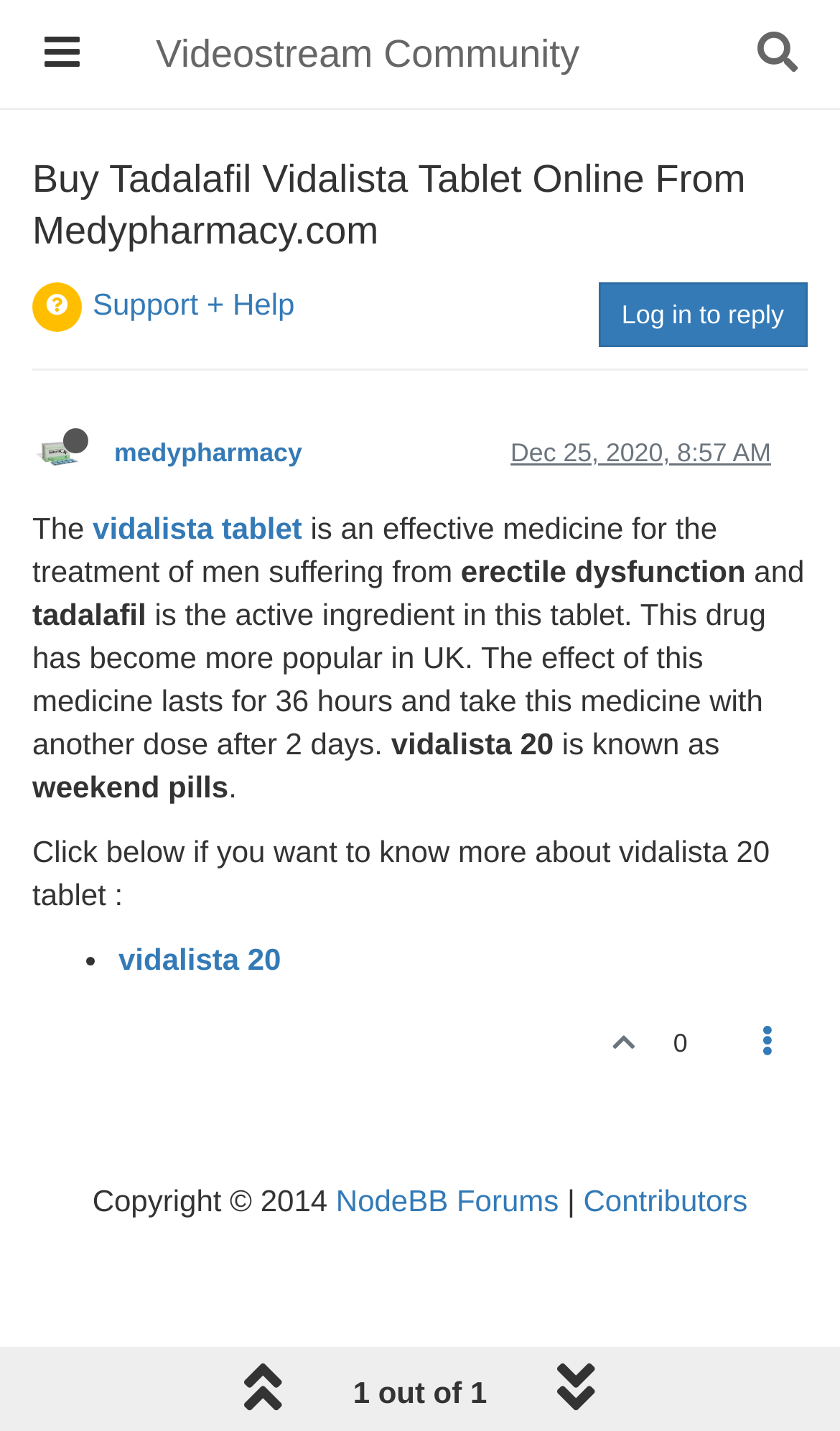What is the copyright year of the webpage?
Provide a comprehensive and detailed answer to the question.

I found the answer by looking at the footer section of the webpage, which contains the copyright information, specifically the year 2014.